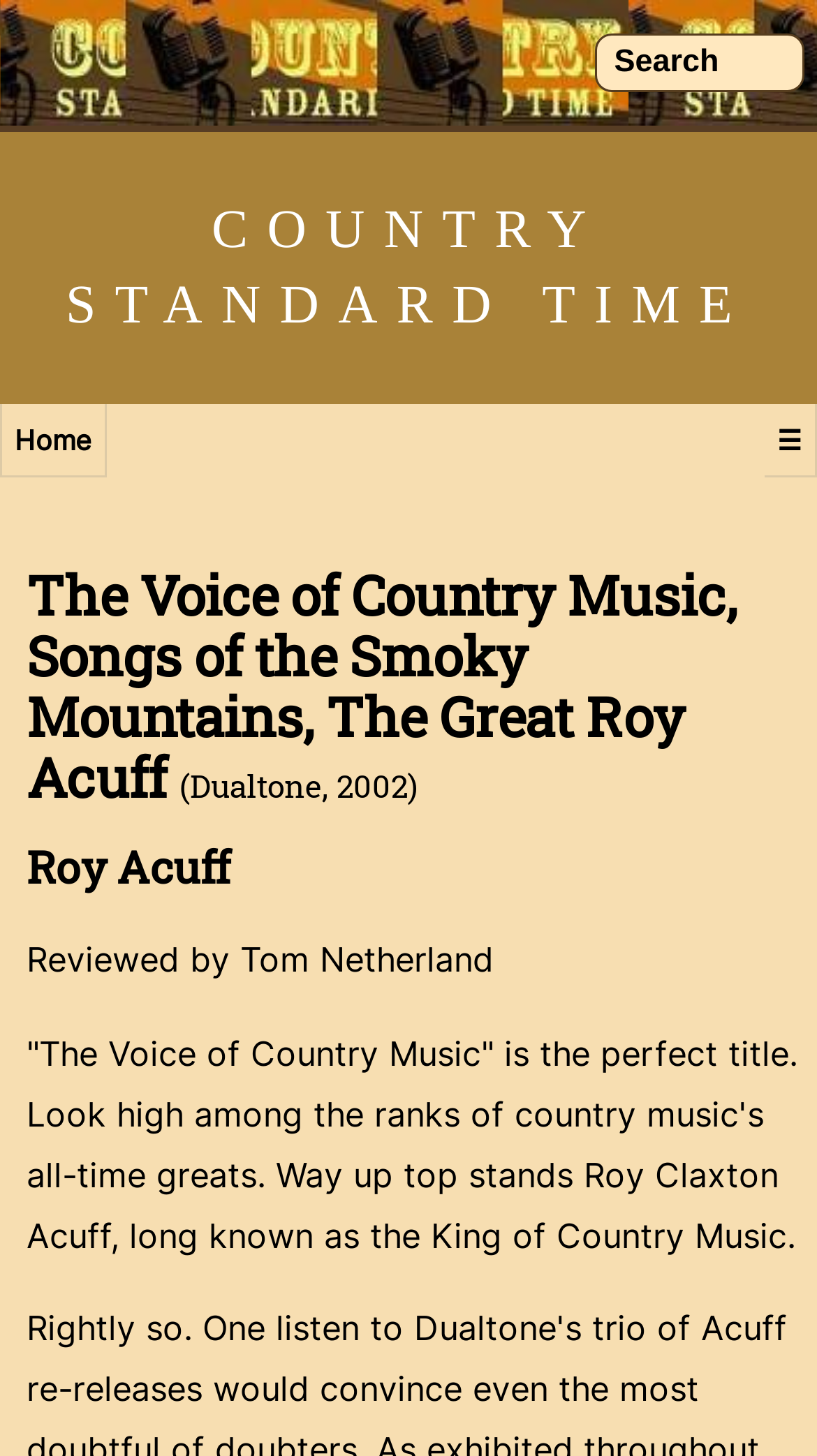Using the image as a reference, answer the following question in as much detail as possible:
What is the nickname of Roy Acuff?

The webpage contains the text 'long known as the King of Country Music' which suggests that Roy Acuff's nickname is the King of Country Music.